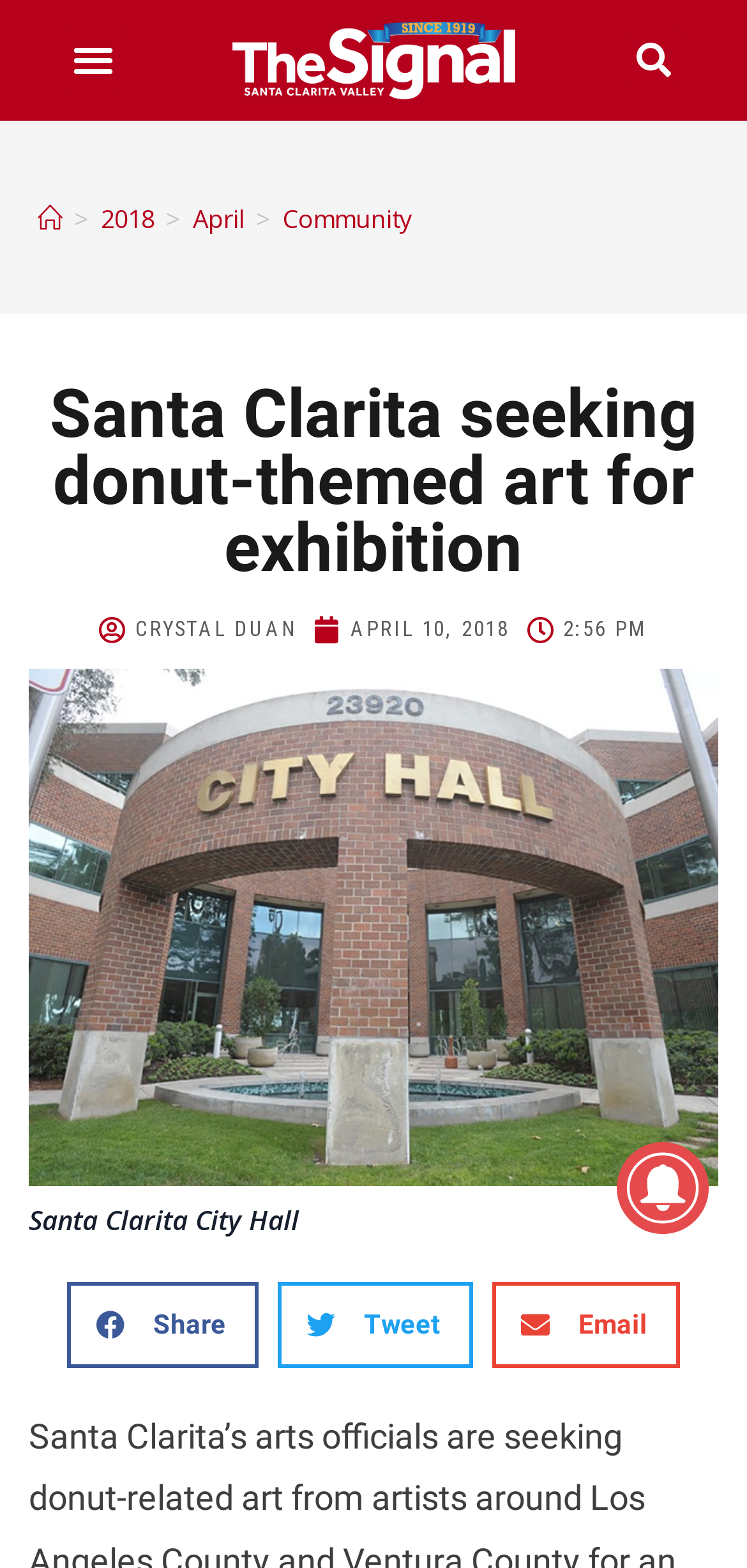Kindly provide the bounding box coordinates of the section you need to click on to fulfill the given instruction: "Visit the homepage".

[0.05, 0.128, 0.083, 0.15]